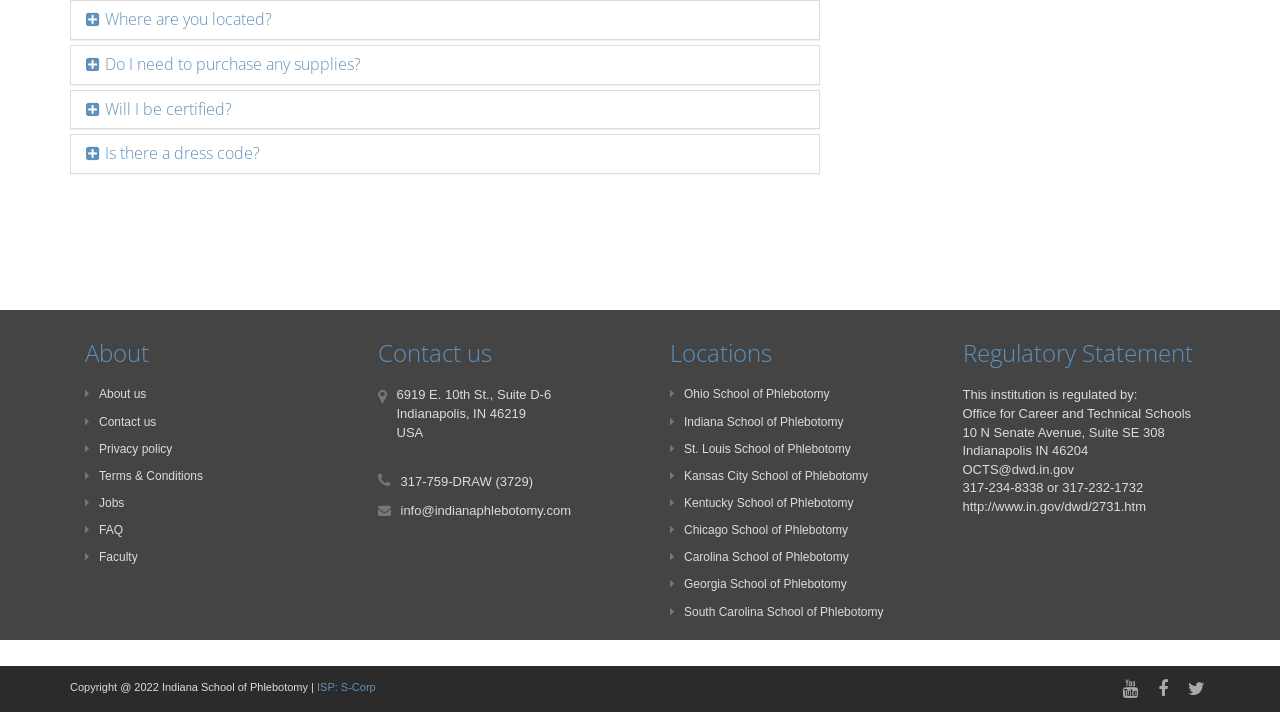From the screenshot, find the bounding box of the UI element matching this description: "Terms & Conditions". Supply the bounding box coordinates in the form [left, top, right, bottom], each a float between 0 and 1.

[0.066, 0.658, 0.159, 0.678]